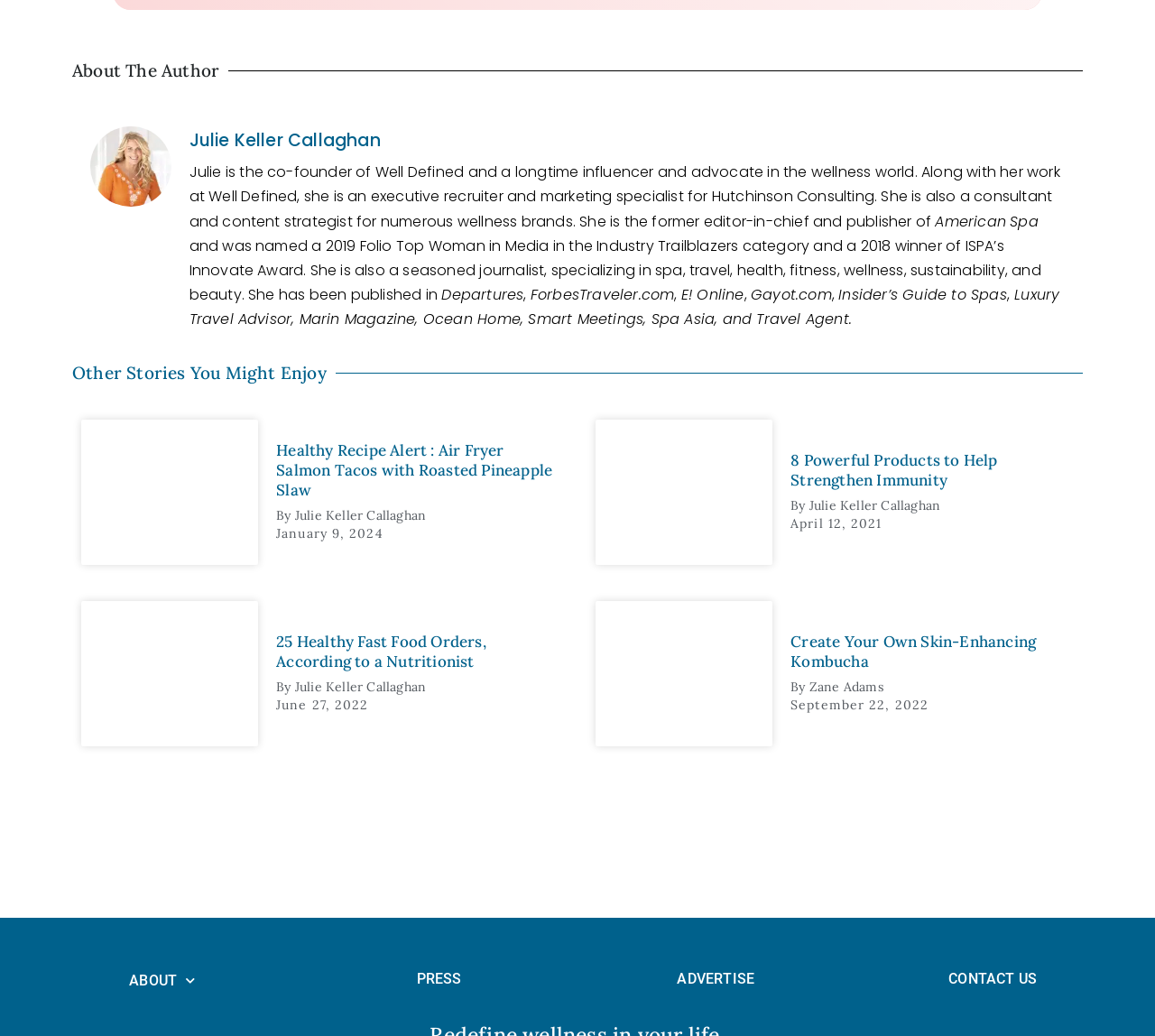Please determine the bounding box coordinates of the element to click in order to execute the following instruction: "Learn about creating skin-enhancing kombucha". The coordinates should be four float numbers between 0 and 1, specified as [left, top, right, bottom].

[0.685, 0.61, 0.93, 0.648]